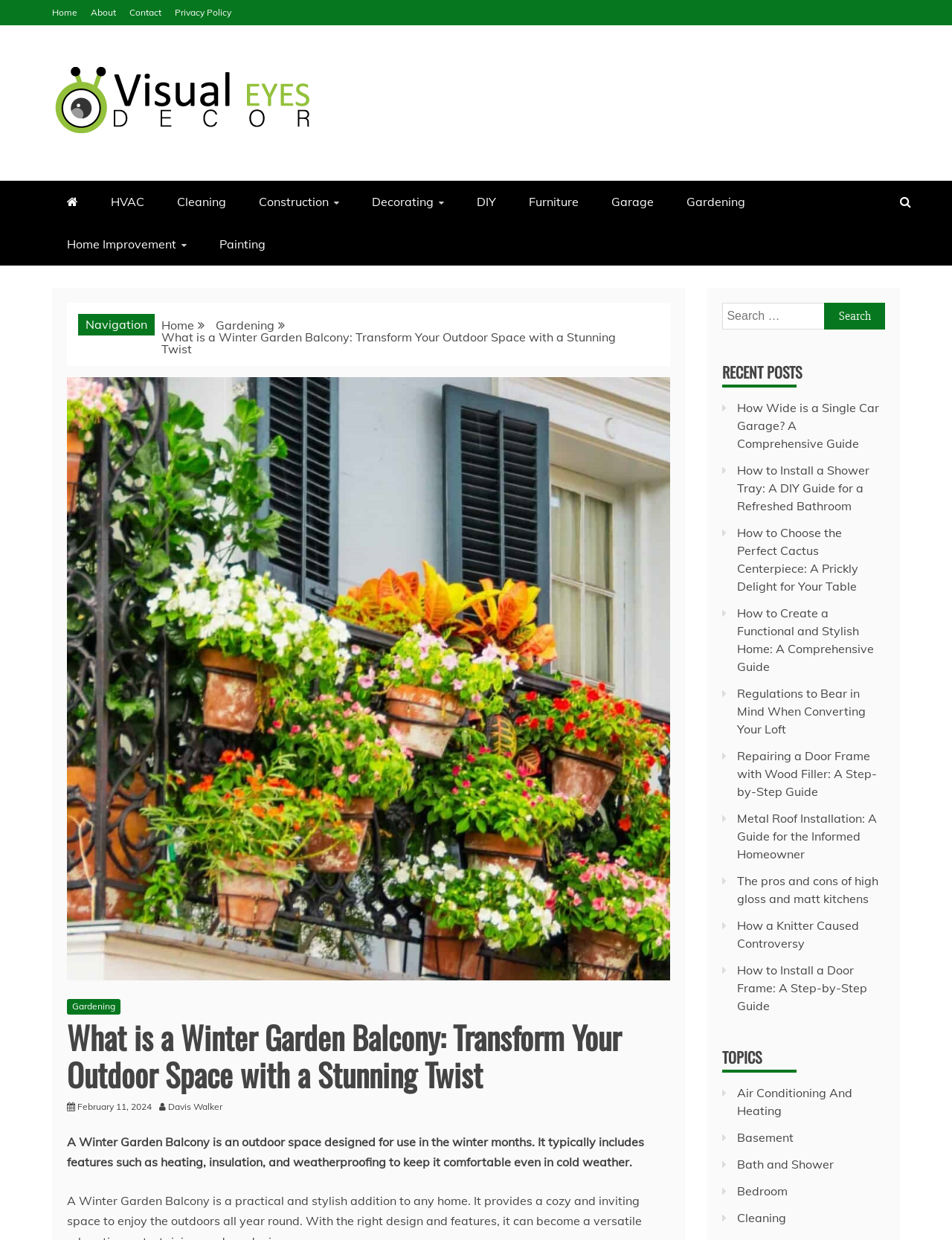What is the date of the article 'What is a Winter Garden Balcony?'?
Using the image, respond with a single word or phrase.

February 11, 2024